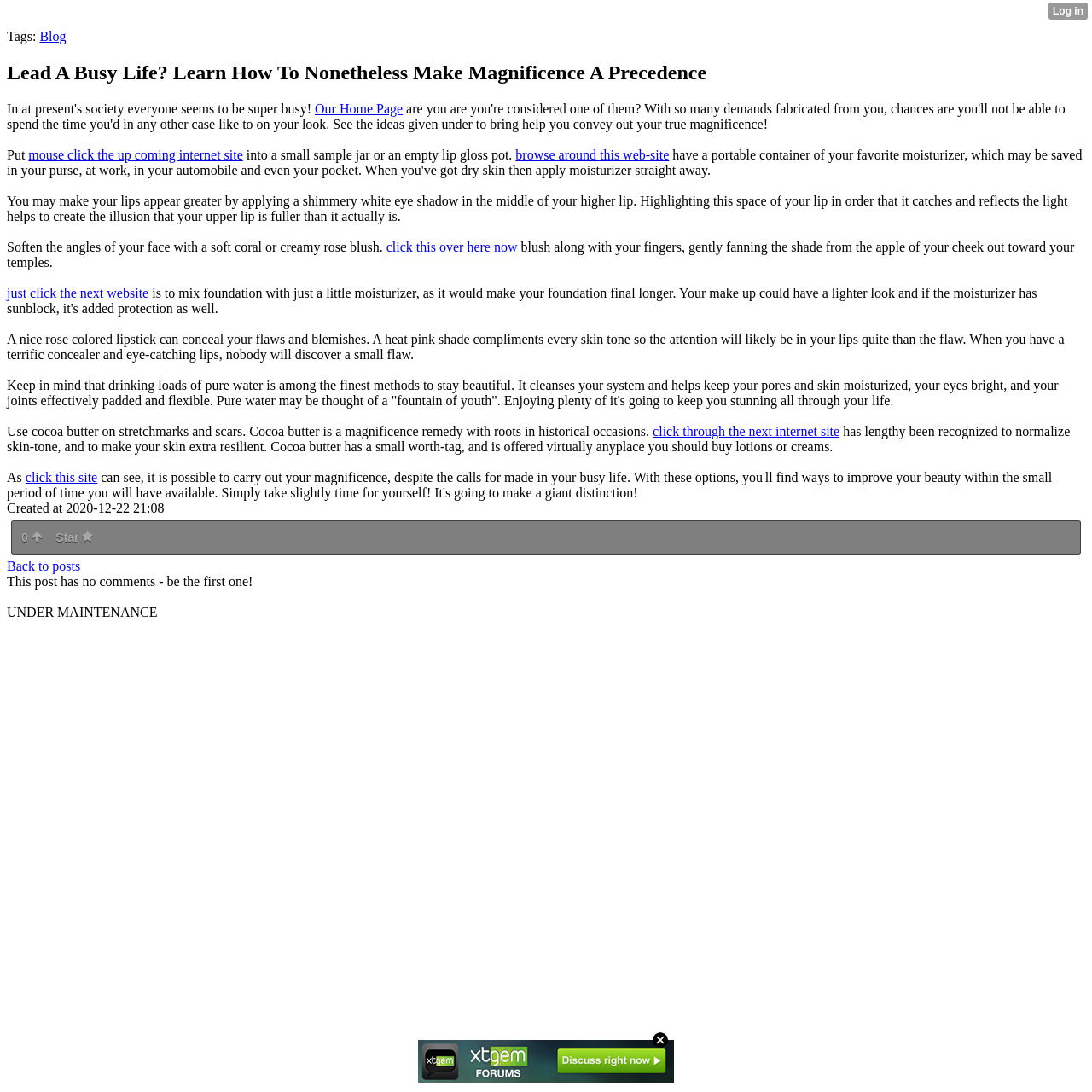Determine the bounding box coordinates of the clickable region to carry out the instruction: "Click on the 'mouse click the up coming internet site' link".

[0.026, 0.135, 0.223, 0.148]